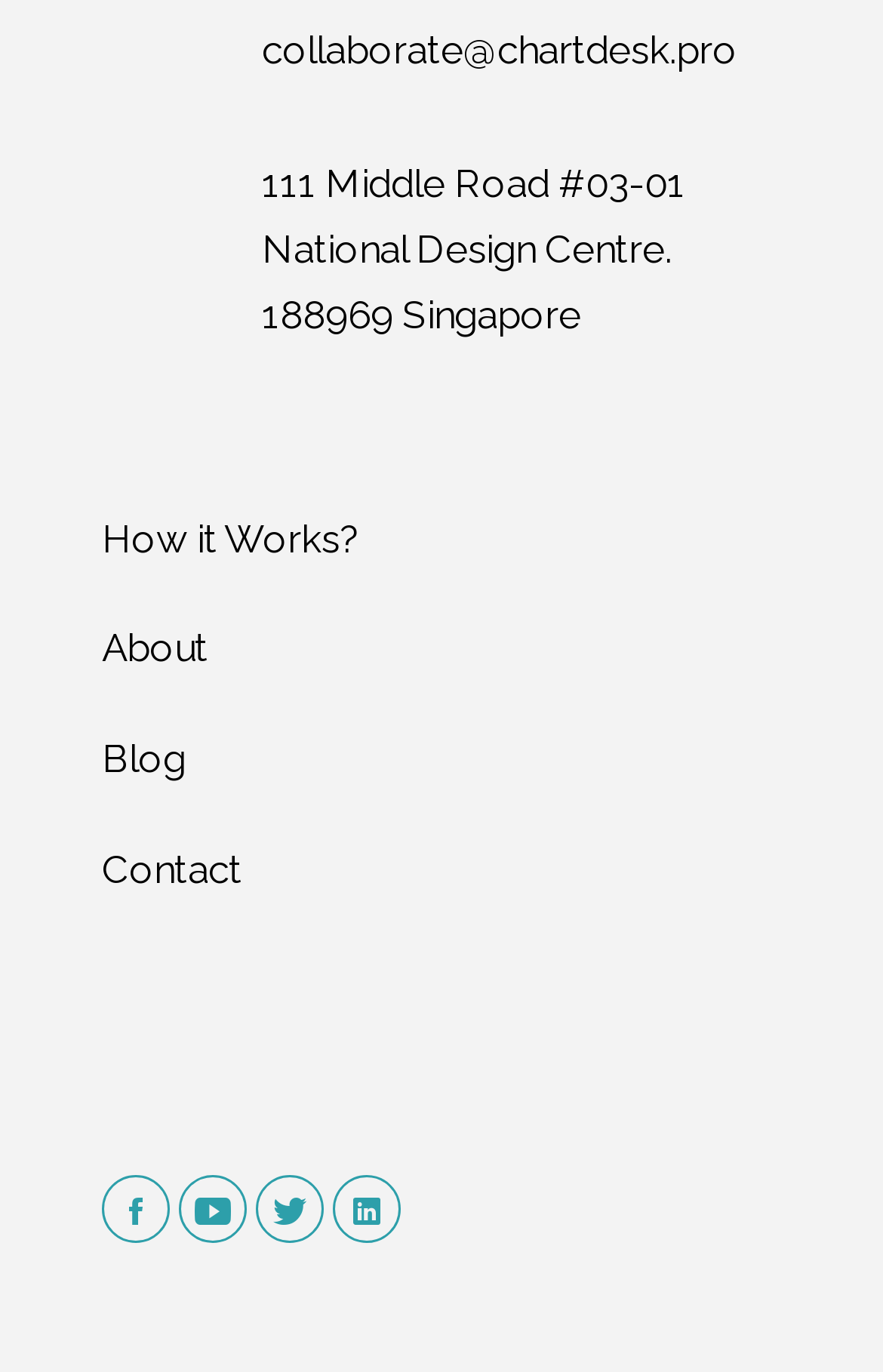What are the two app stores provided?
Based on the image, answer the question in a detailed manner.

I found the app stores by looking at the link elements with the text 'Appstore' and 'Google play' which are located at the bottom of the page, along with their respective icons.